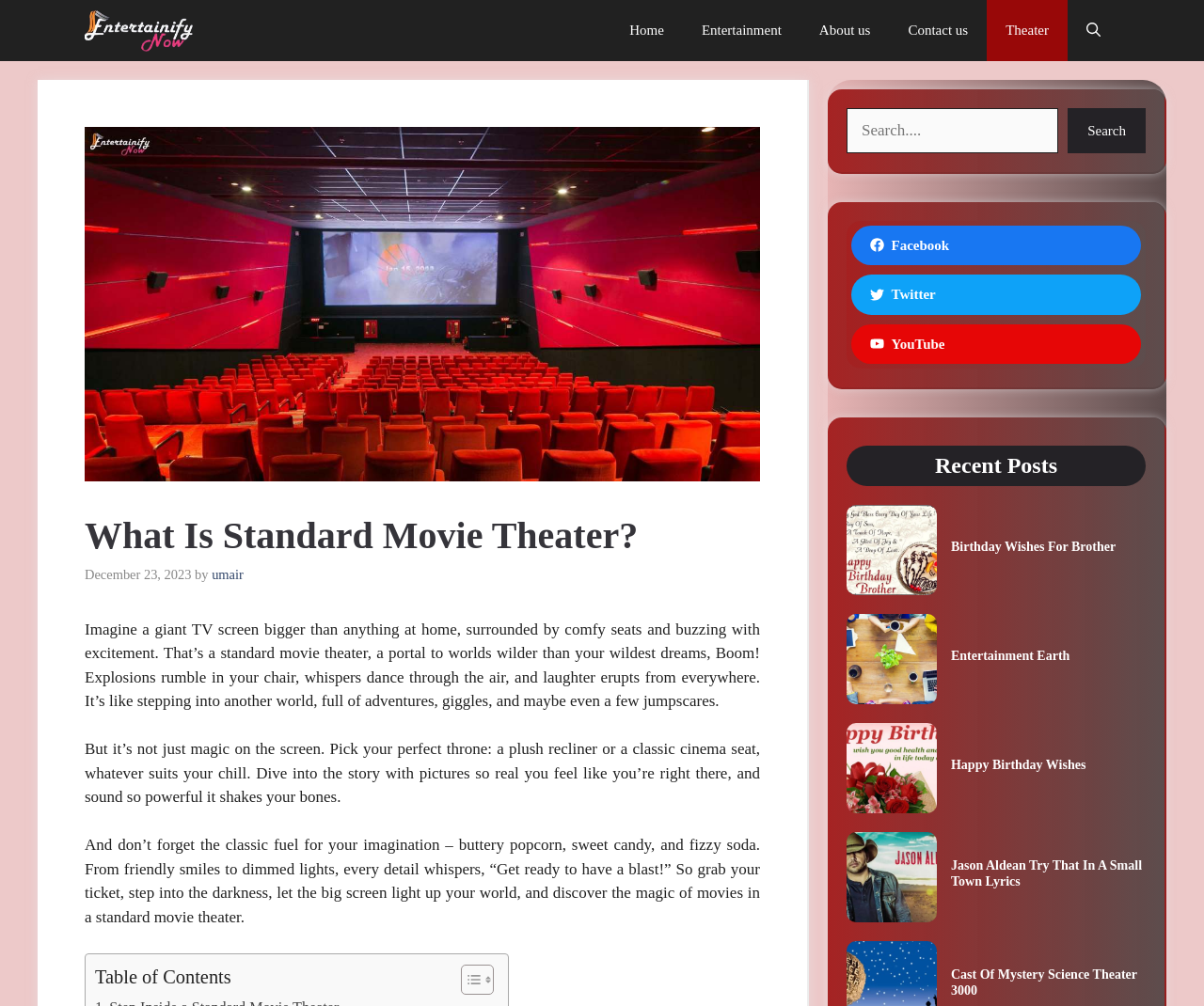Find the bounding box coordinates of the element to click in order to complete the given instruction: "View pricing."

None